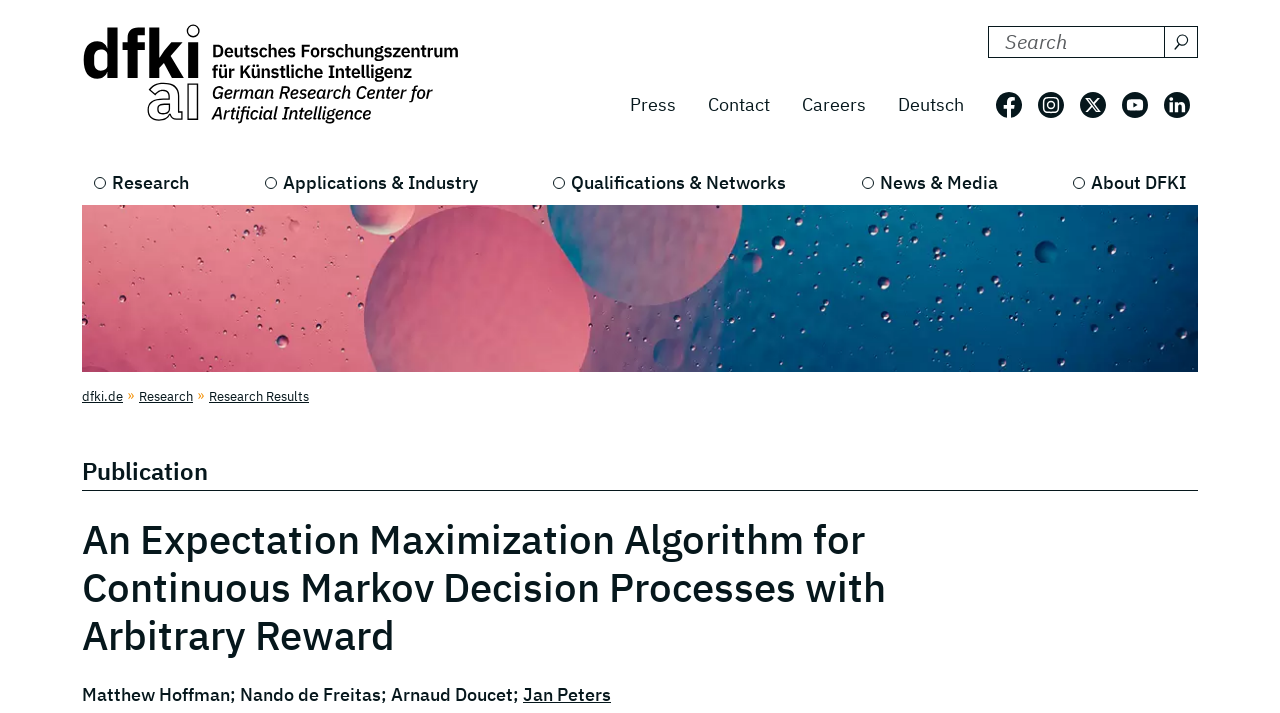Locate the bounding box coordinates of the area to click to fulfill this instruction: "Search DFKI for something". The bounding box should be presented as four float numbers between 0 and 1, in the order [left, top, right, bottom].

[0.772, 0.037, 0.91, 0.082]